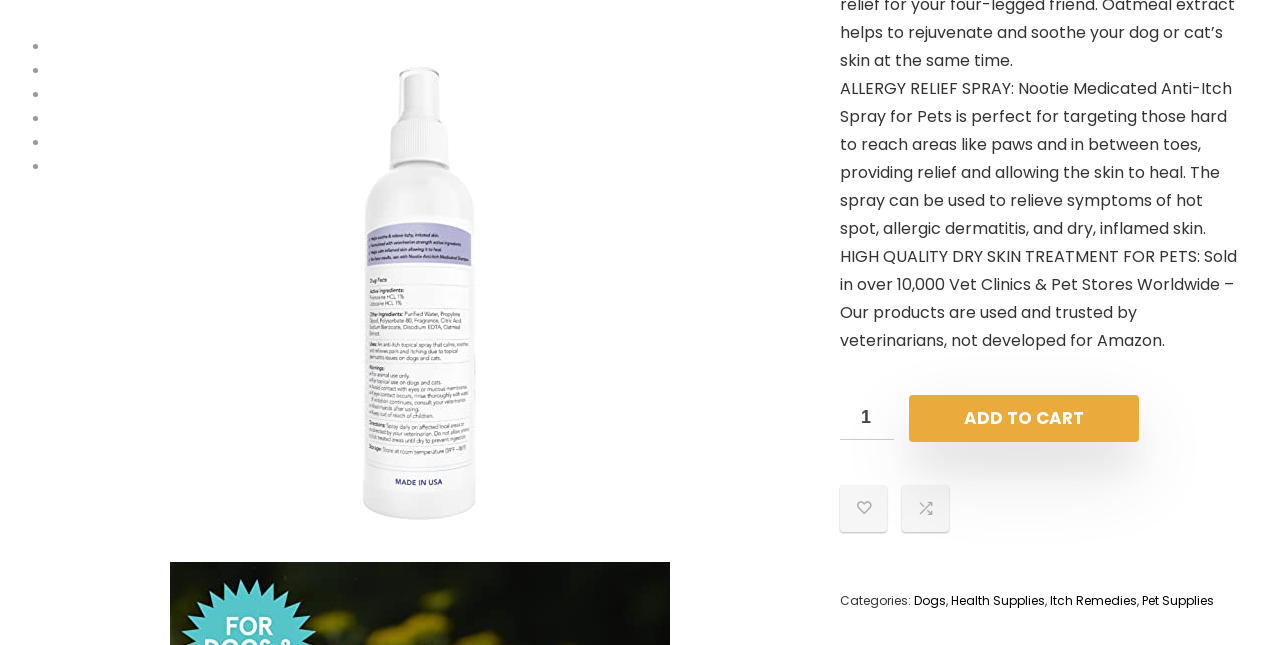Identify the bounding box of the UI element that matches this description: "Add to cart".

[0.71, 0.612, 0.89, 0.685]